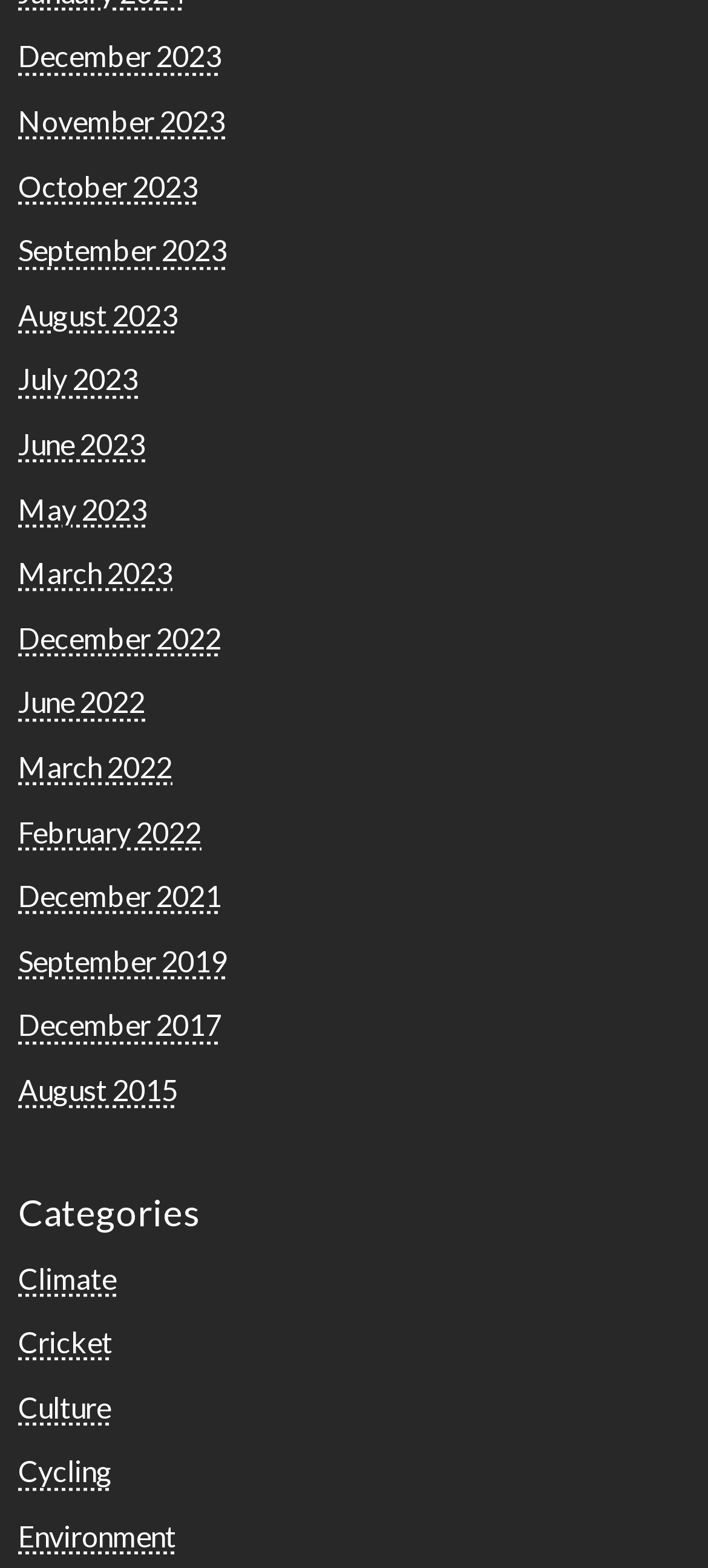Determine the bounding box coordinates of the section to be clicked to follow the instruction: "Read August 2015 archives". The coordinates should be given as four float numbers between 0 and 1, formatted as [left, top, right, bottom].

[0.026, 0.684, 0.251, 0.706]